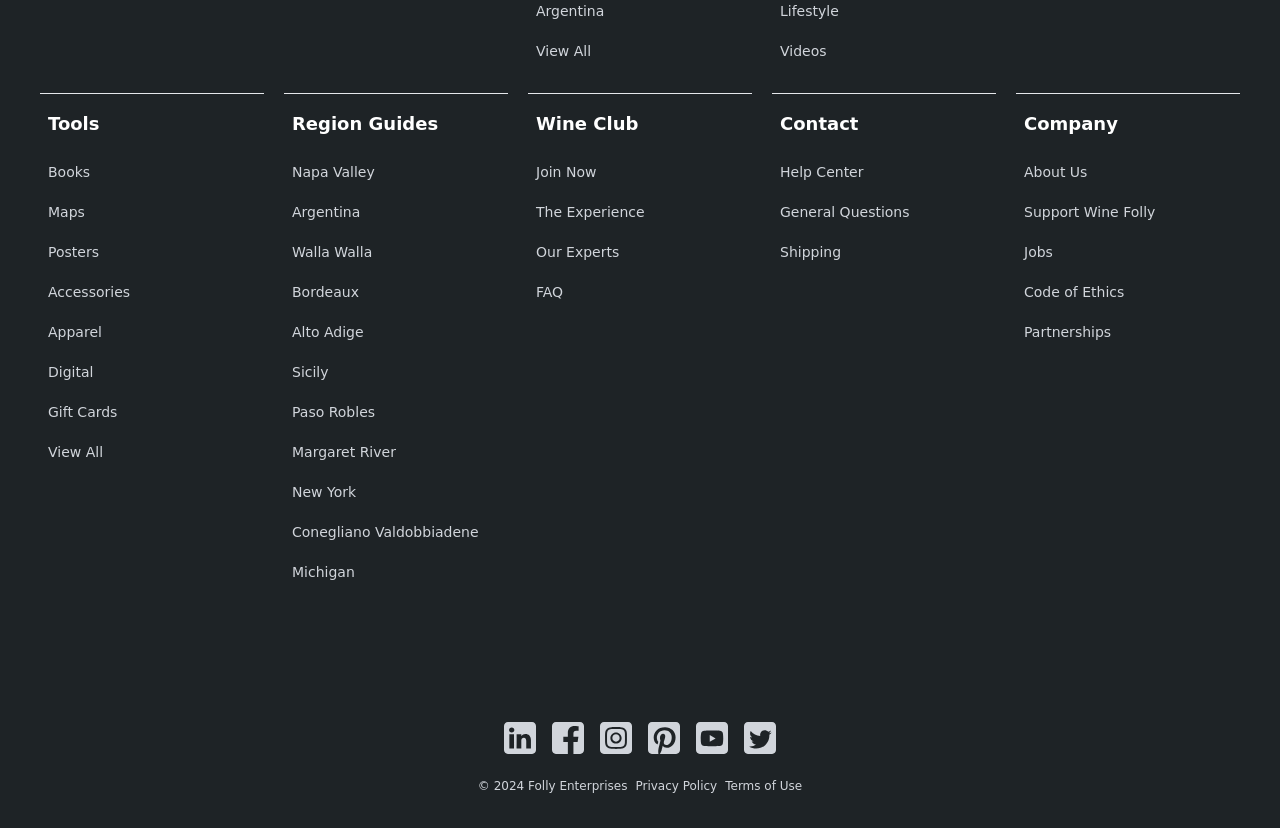Answer the following query with a single word or phrase:
How many social media platforms are linked?

6